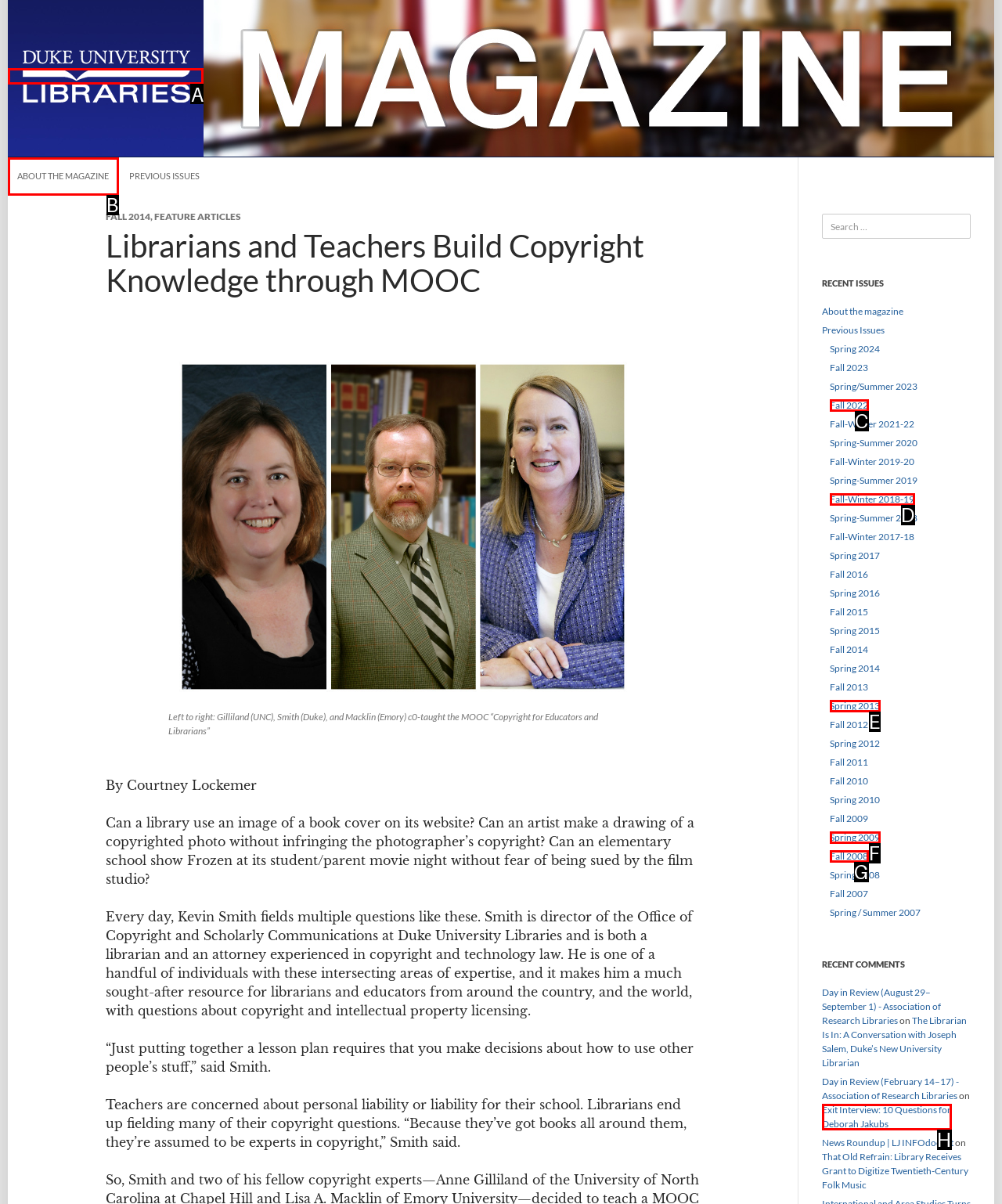Tell me which UI element to click to fulfill the given task: Read about the magazine. Respond with the letter of the correct option directly.

A